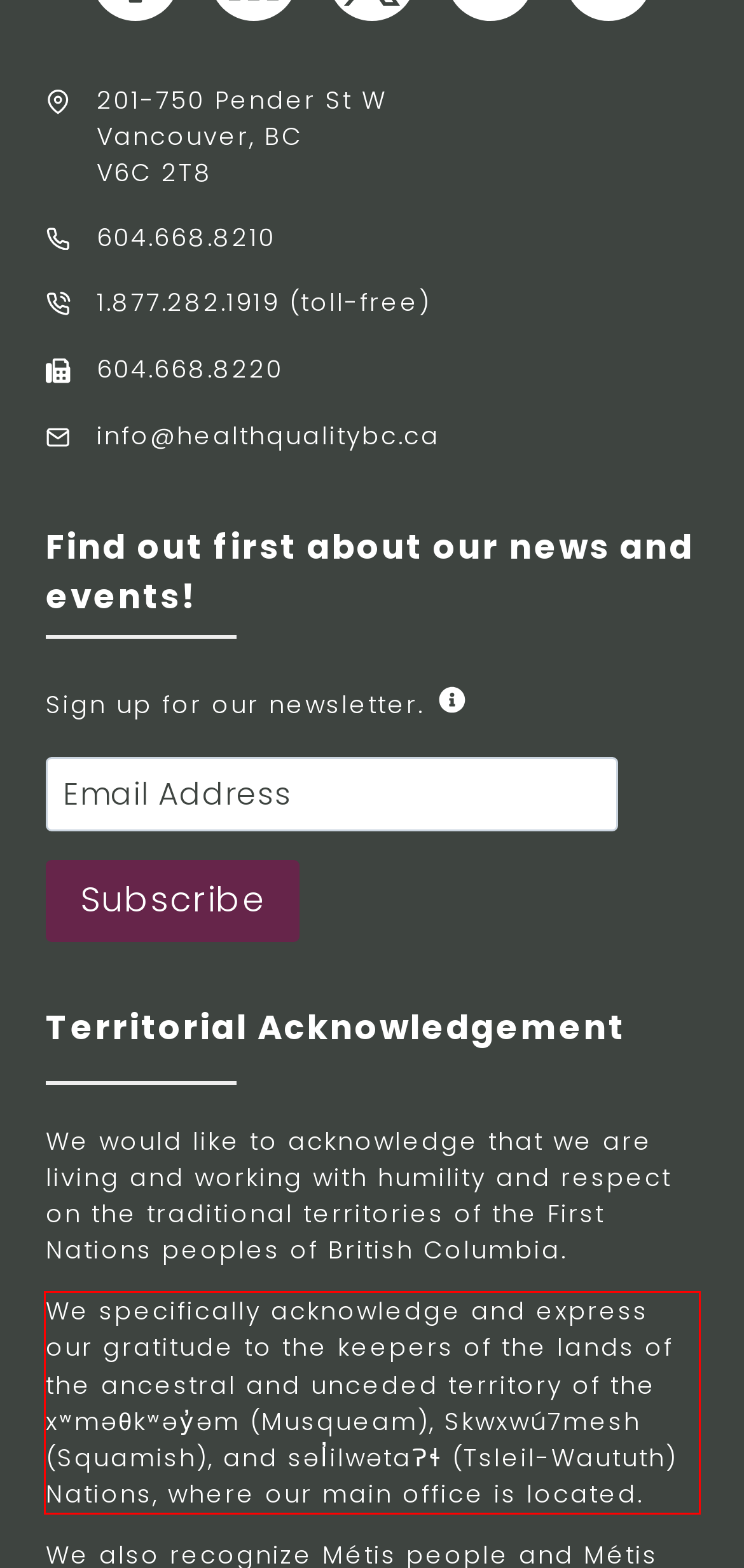Your task is to recognize and extract the text content from the UI element enclosed in the red bounding box on the webpage screenshot.

We specifically acknowledge and express our gratitude to the keepers of the lands of the ancestral and unceded territory of the xʷməθkʷəy̓əm (Musqueam), Skwxwú7mesh (Squamish), and səl̓ilwətaɁɬ (Tsleil-Waututh) Nations, where our main office is located.